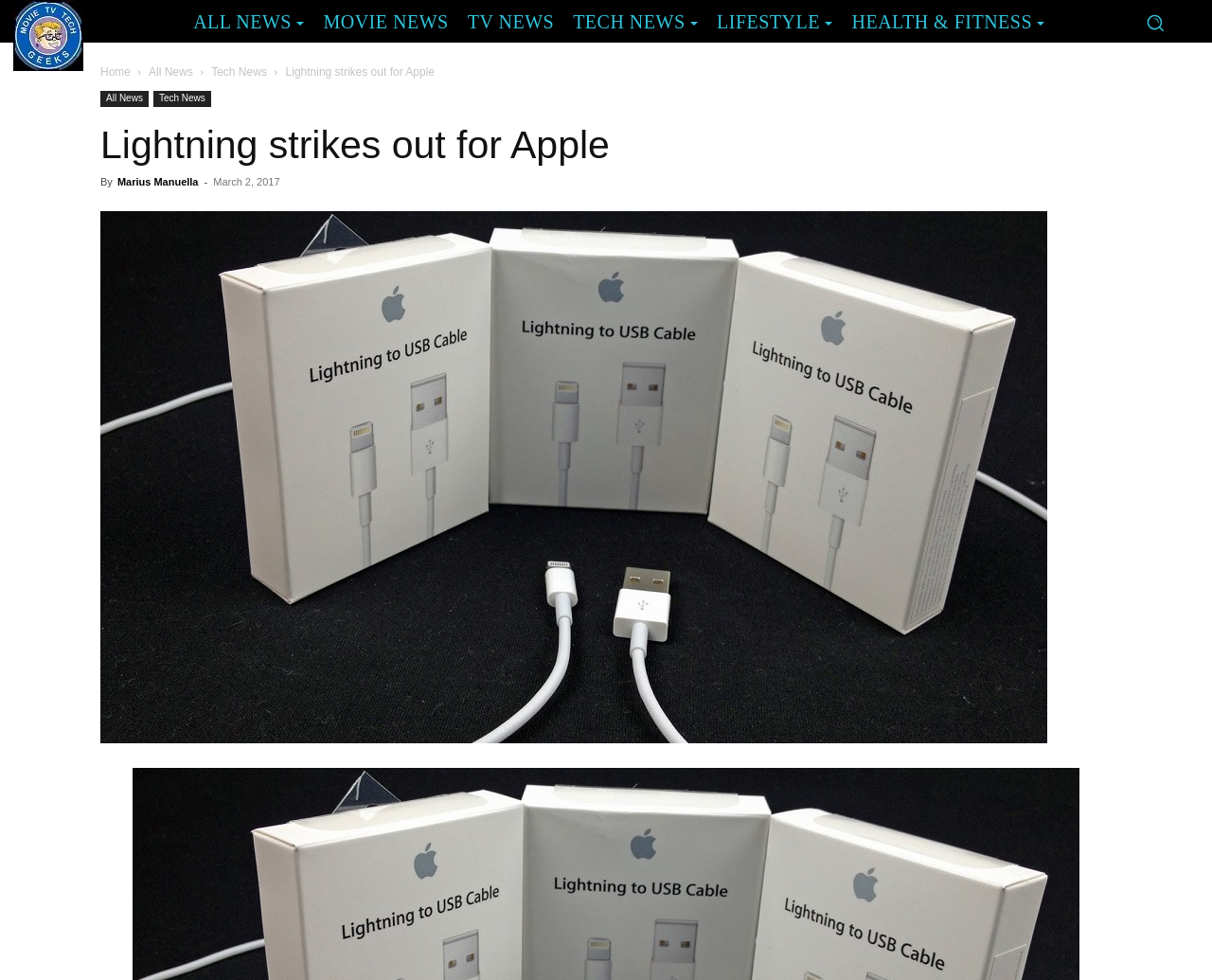Bounding box coordinates are specified in the format (top-left x, top-left y, bottom-right x, bottom-right y). All values are floating point numbers bounded between 0 and 1. Please provide the bounding box coordinate of the region this sentence describes: Lifestyle

[0.584, 0.005, 0.695, 0.038]